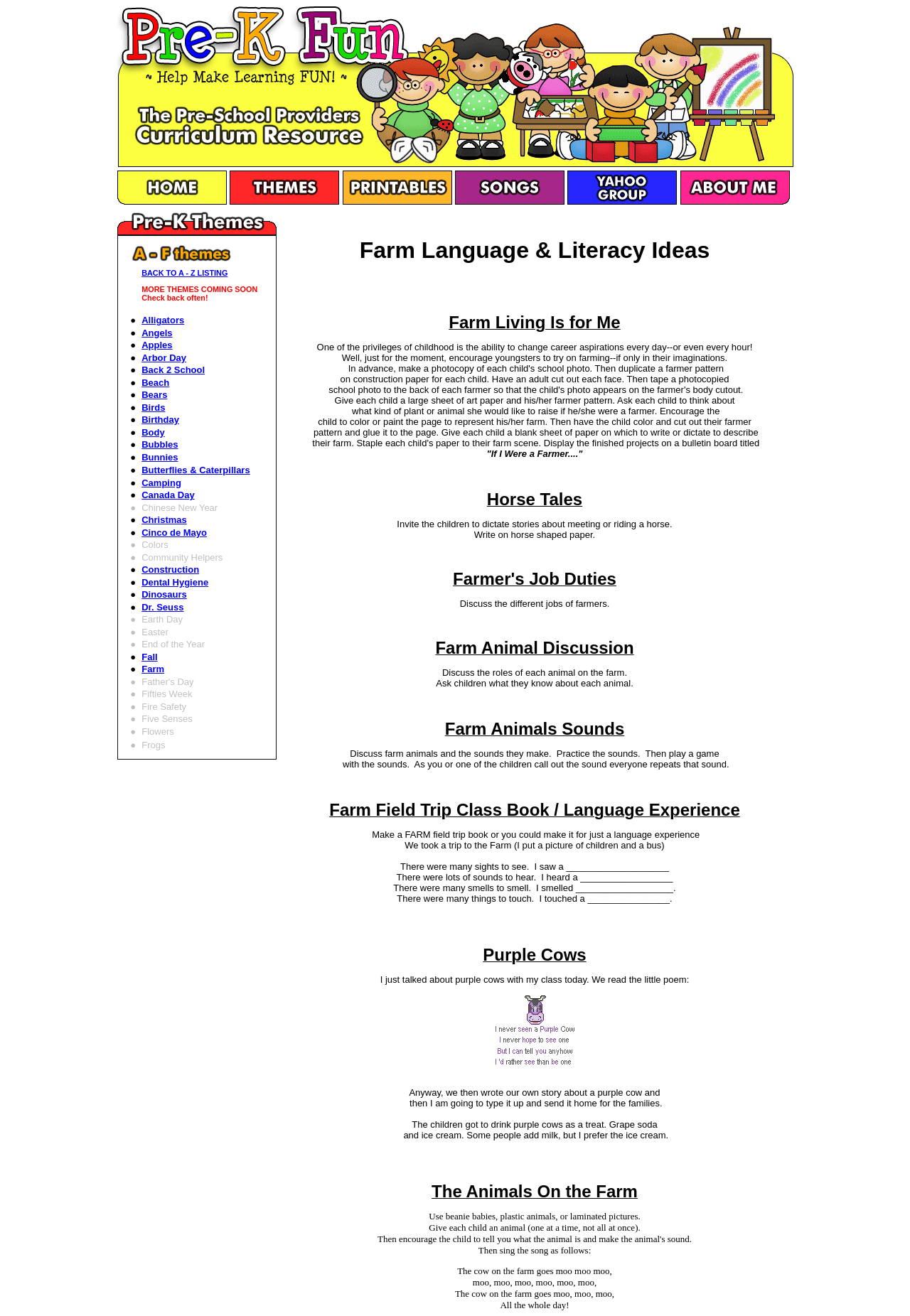Please identify the bounding box coordinates of the region to click in order to complete the given instruction: "Open the Pre-K Fun Yahoo Group.". The coordinates should be four float numbers between 0 and 1, i.e., [left, top, right, bottom].

[0.624, 0.149, 0.744, 0.157]